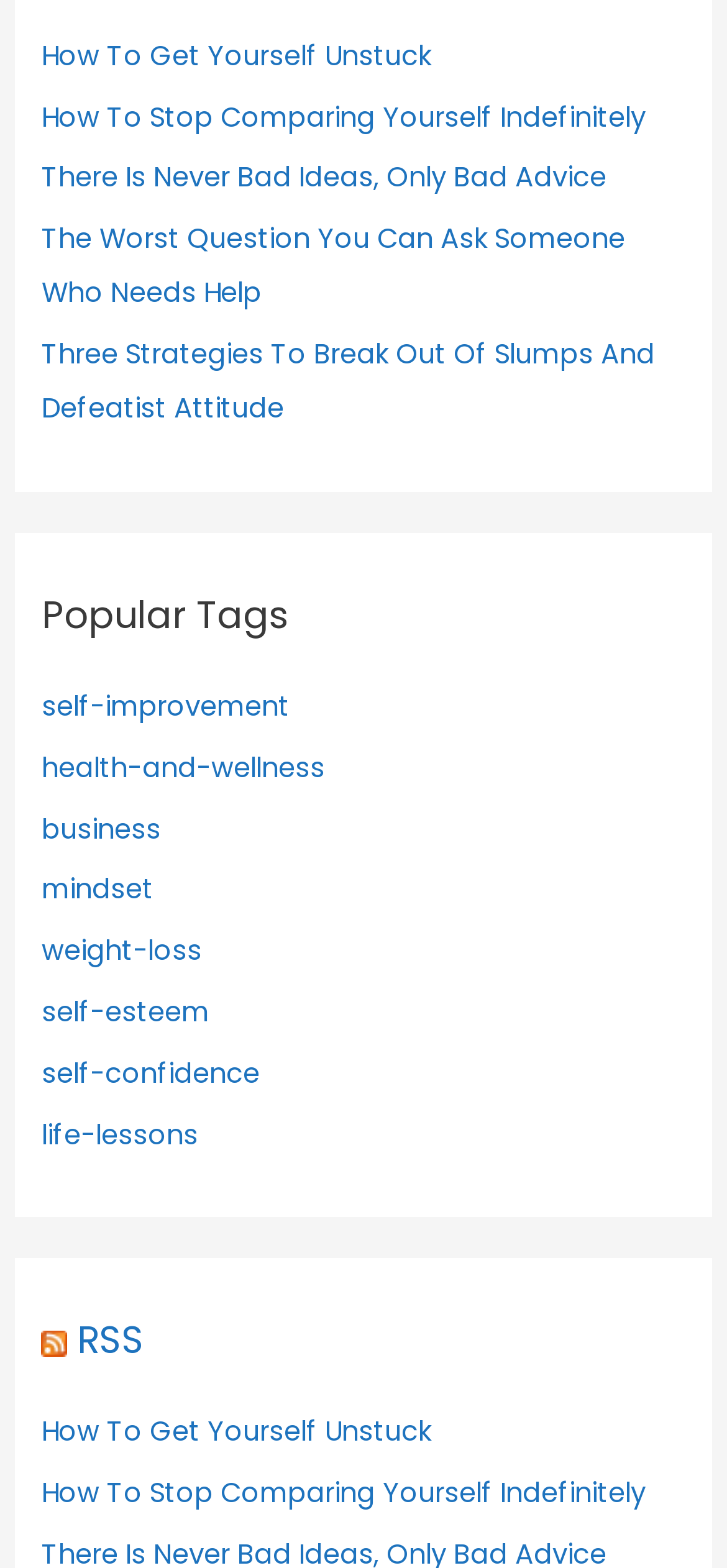Please specify the coordinates of the bounding box for the element that should be clicked to carry out this instruction: "Browse the 'Popular Tags' section". The coordinates must be four float numbers between 0 and 1, formatted as [left, top, right, bottom].

[0.058, 0.374, 0.942, 0.41]